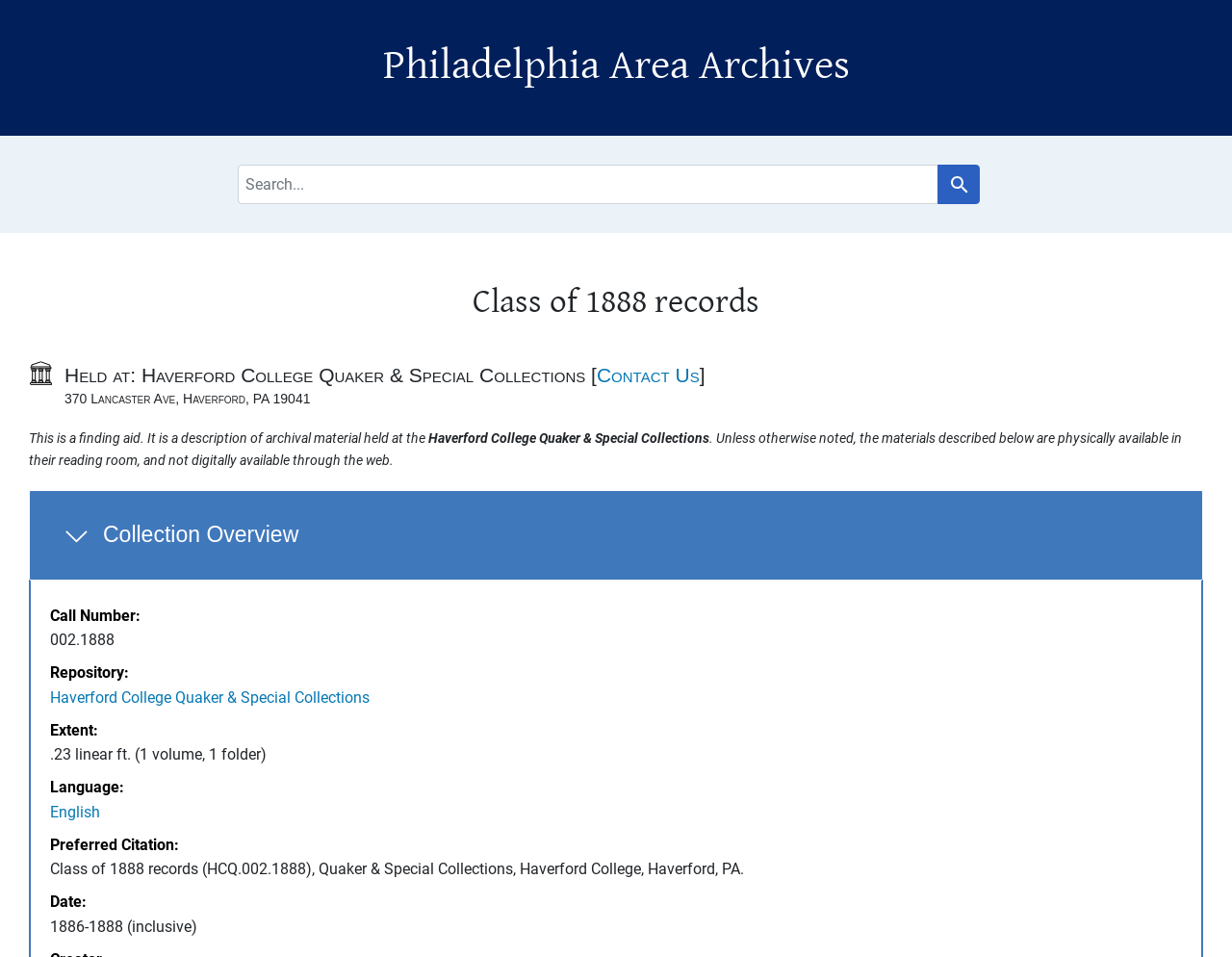What is the extent of the collection?
Using the information from the image, provide a comprehensive answer to the question.

The extent of the collection can be found in the DescriptionListDetail element with the text '.23 linear ft. (1 volume, 1 folder)' under the 'Extent:' term.